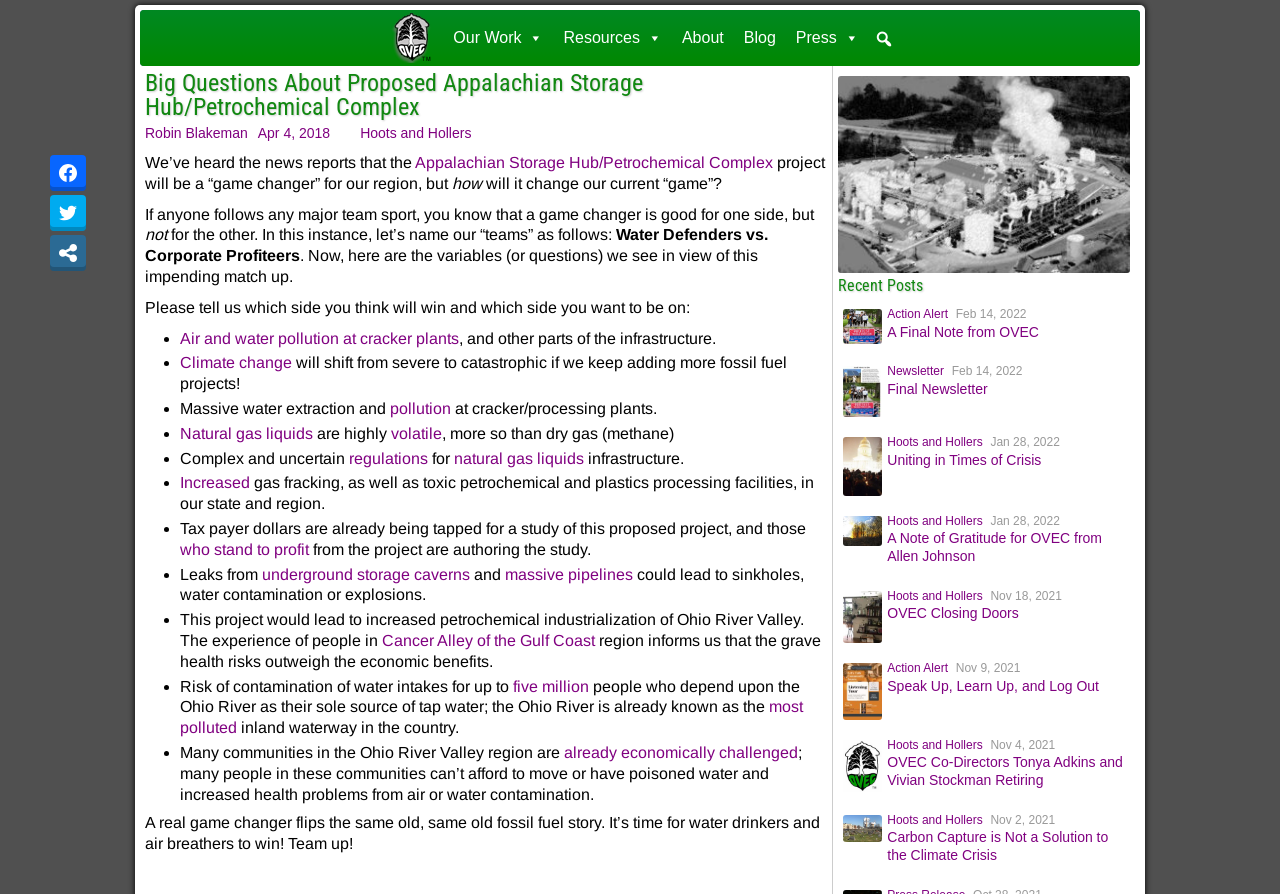Please indicate the bounding box coordinates for the clickable area to complete the following task: "Learn more about Appalachian Storage Hub/Petrochemical Complex". The coordinates should be specified as four float numbers between 0 and 1, i.e., [left, top, right, bottom].

[0.324, 0.172, 0.604, 0.191]